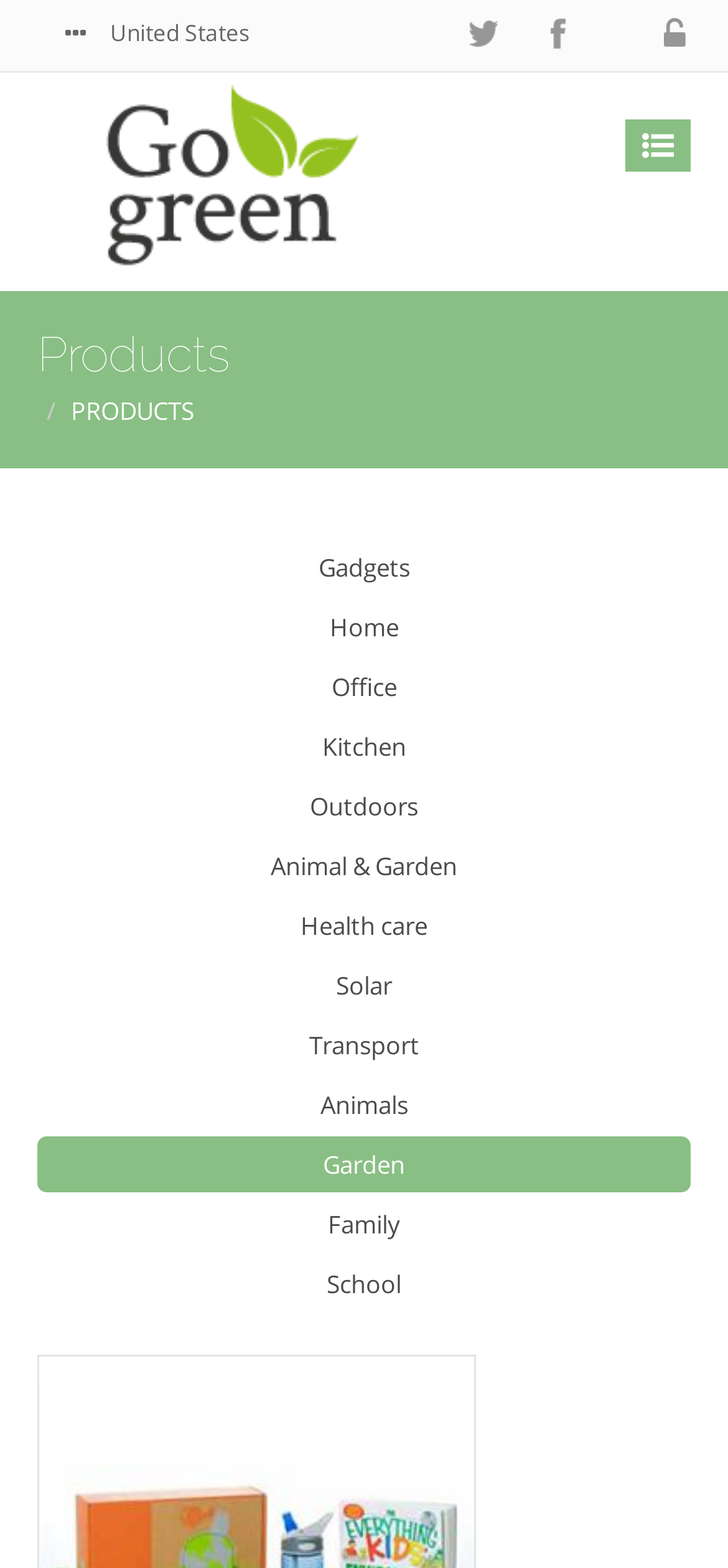Find the bounding box coordinates of the element you need to click on to perform this action: 'visit home'. The coordinates should be represented by four float values between 0 and 1, in the format [left, top, right, bottom].

[0.051, 0.382, 0.949, 0.418]